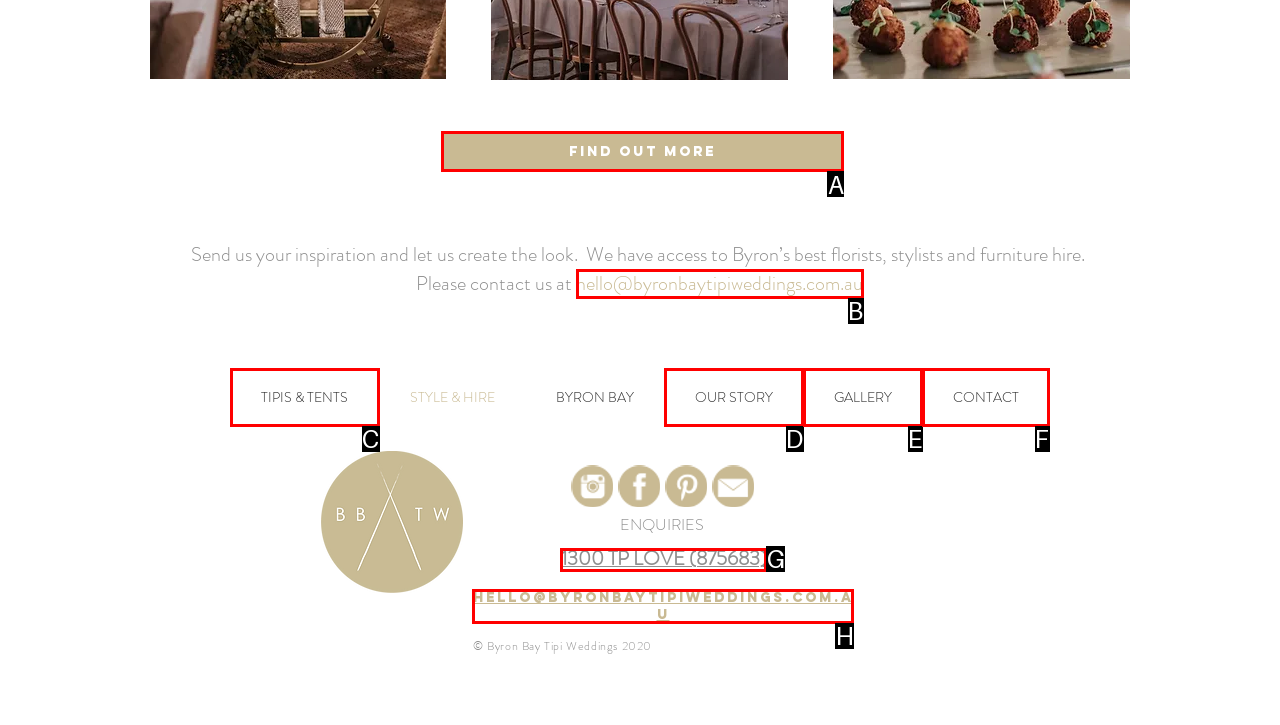For the instruction: Click on Go to top link, determine the appropriate UI element to click from the given options. Respond with the letter corresponding to the correct choice.

None